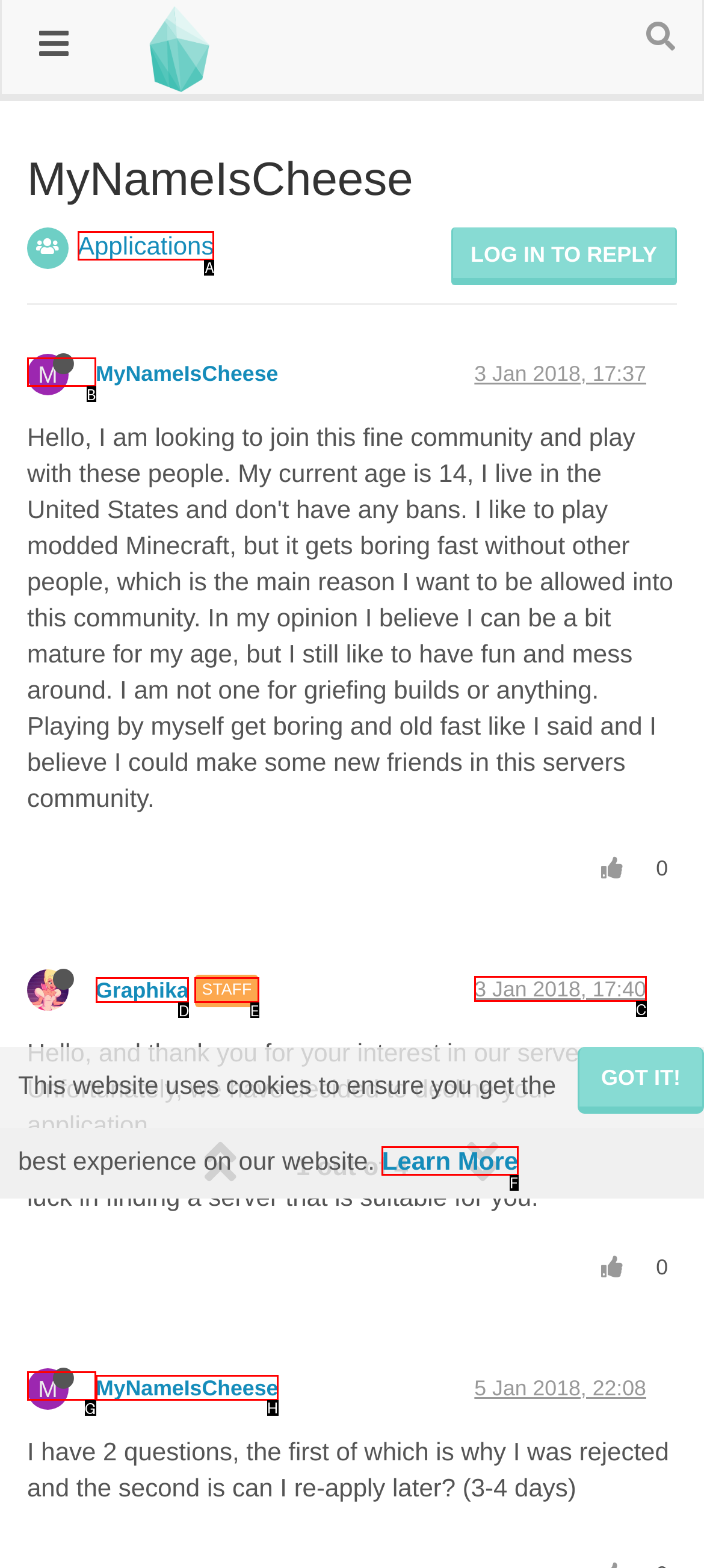Based on the element described as: Applications
Find and respond with the letter of the correct UI element.

A